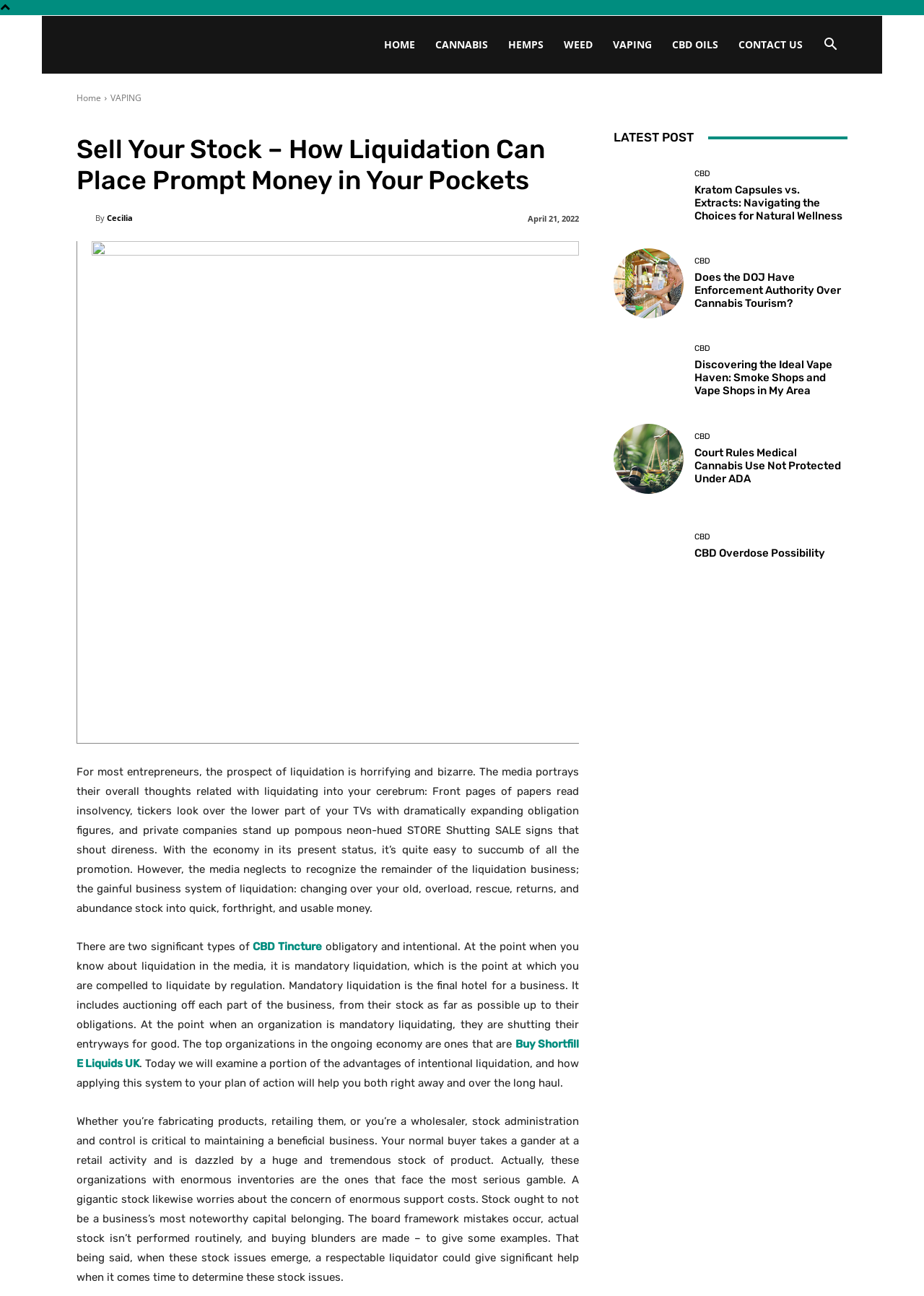Determine the bounding box coordinates of the section to be clicked to follow the instruction: "Search". The coordinates should be given as four float numbers between 0 and 1, formatted as [left, top, right, bottom].

[0.88, 0.03, 0.917, 0.041]